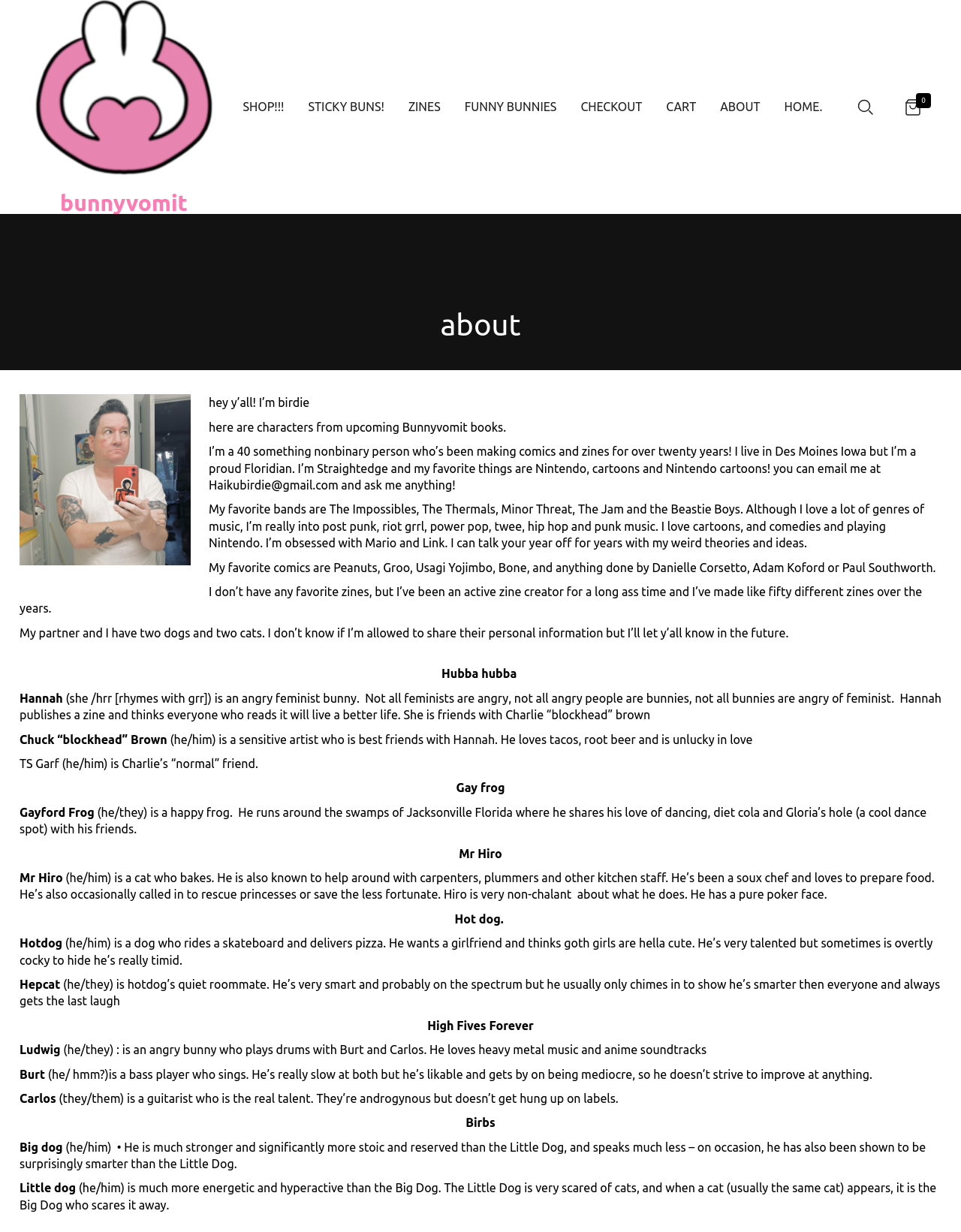Provide a thorough and detailed response to the question by examining the image: 
What is the name of the character who is a happy frog?

In the StaticText element with the text '(he/they) is a happy frog.', the character's name is mentioned as Gayford Frog.